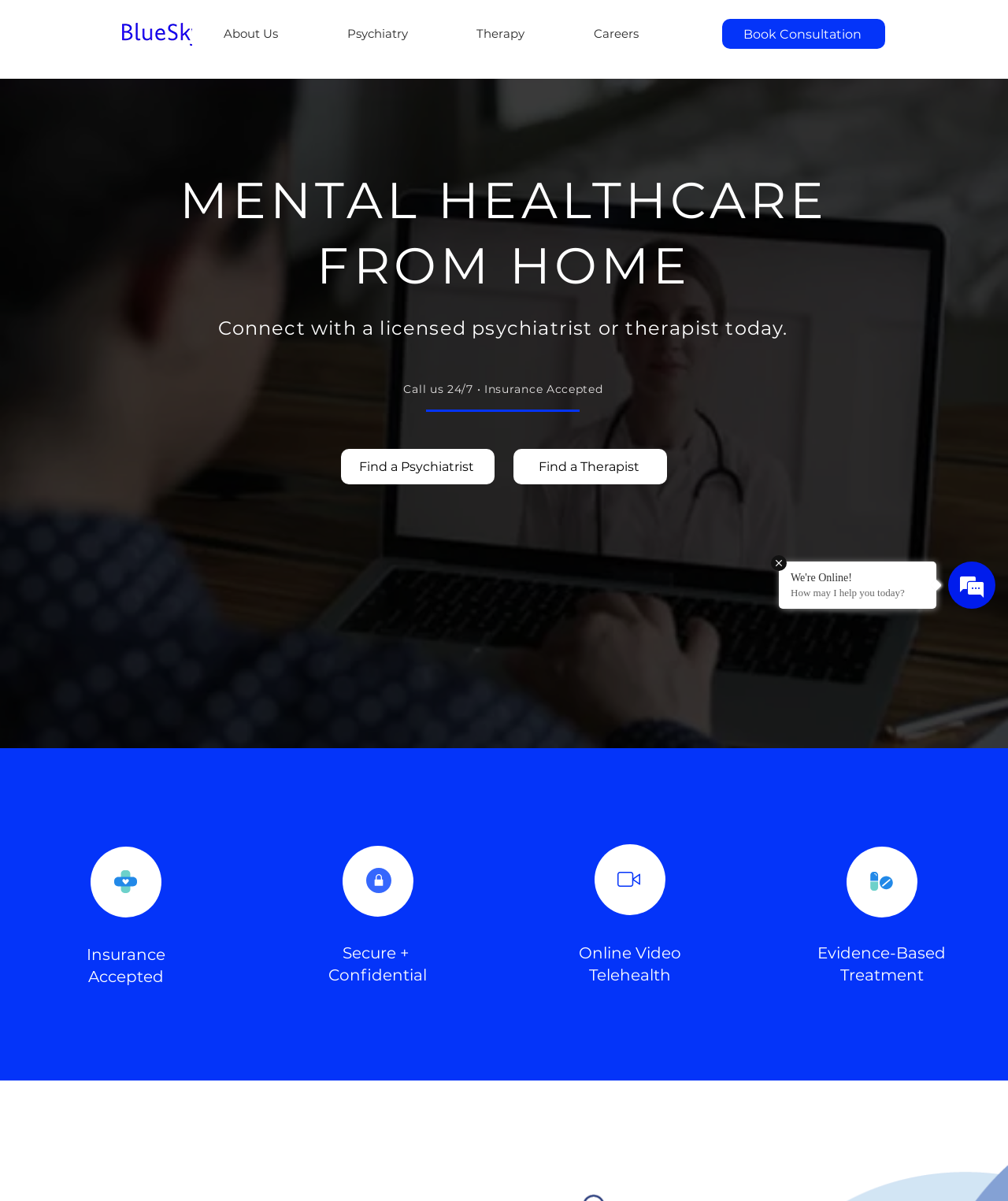Given the description of the UI element: "aria-label="Collapse sidebar ( [ )"", predict the bounding box coordinates in the form of [left, top, right, bottom], with each value being a float between 0 and 1.

None